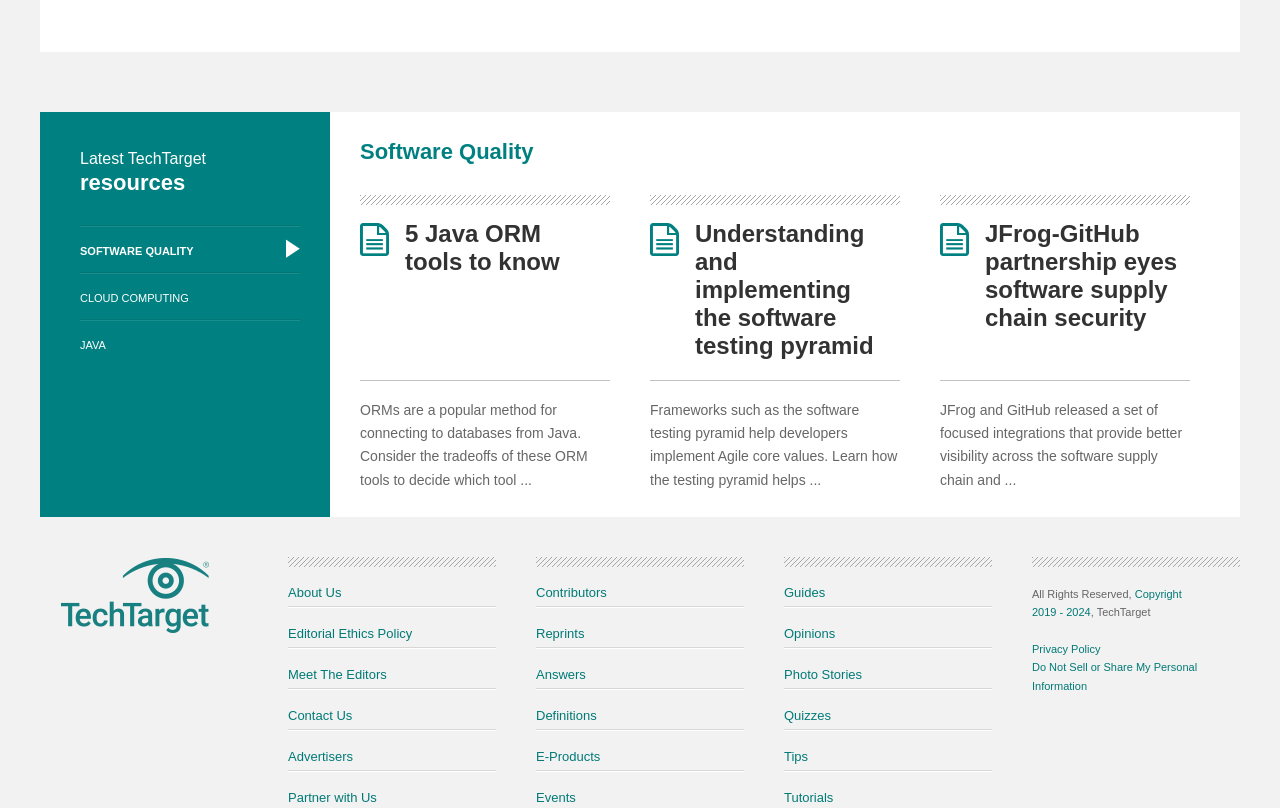What is the company name mentioned in the footer?
Please respond to the question with as much detail as possible.

The StaticText element with the text ', TechTarget' is located in the footer section, indicating that the company name is TechTarget.